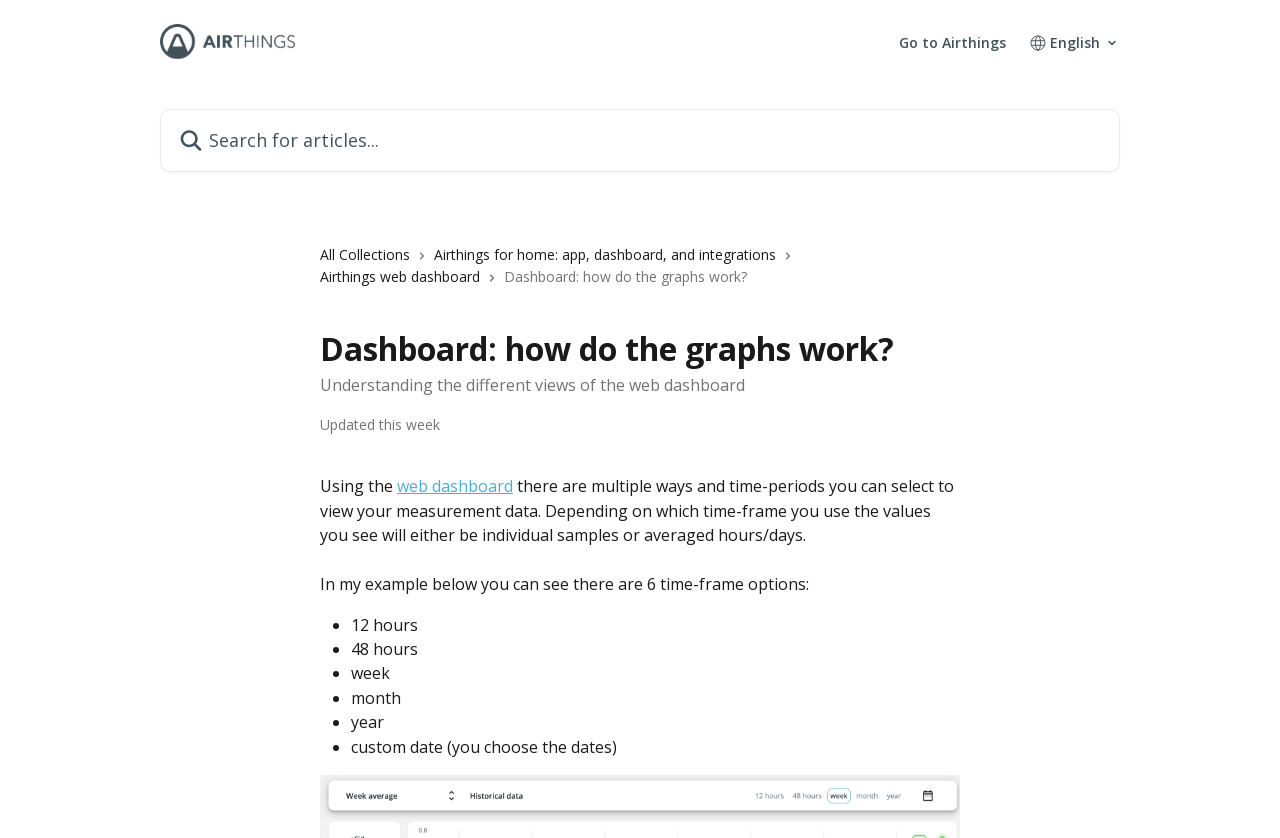Identify the bounding box coordinates of the area you need to click to perform the following instruction: "Select English language".

[0.82, 0.039, 0.859, 0.061]